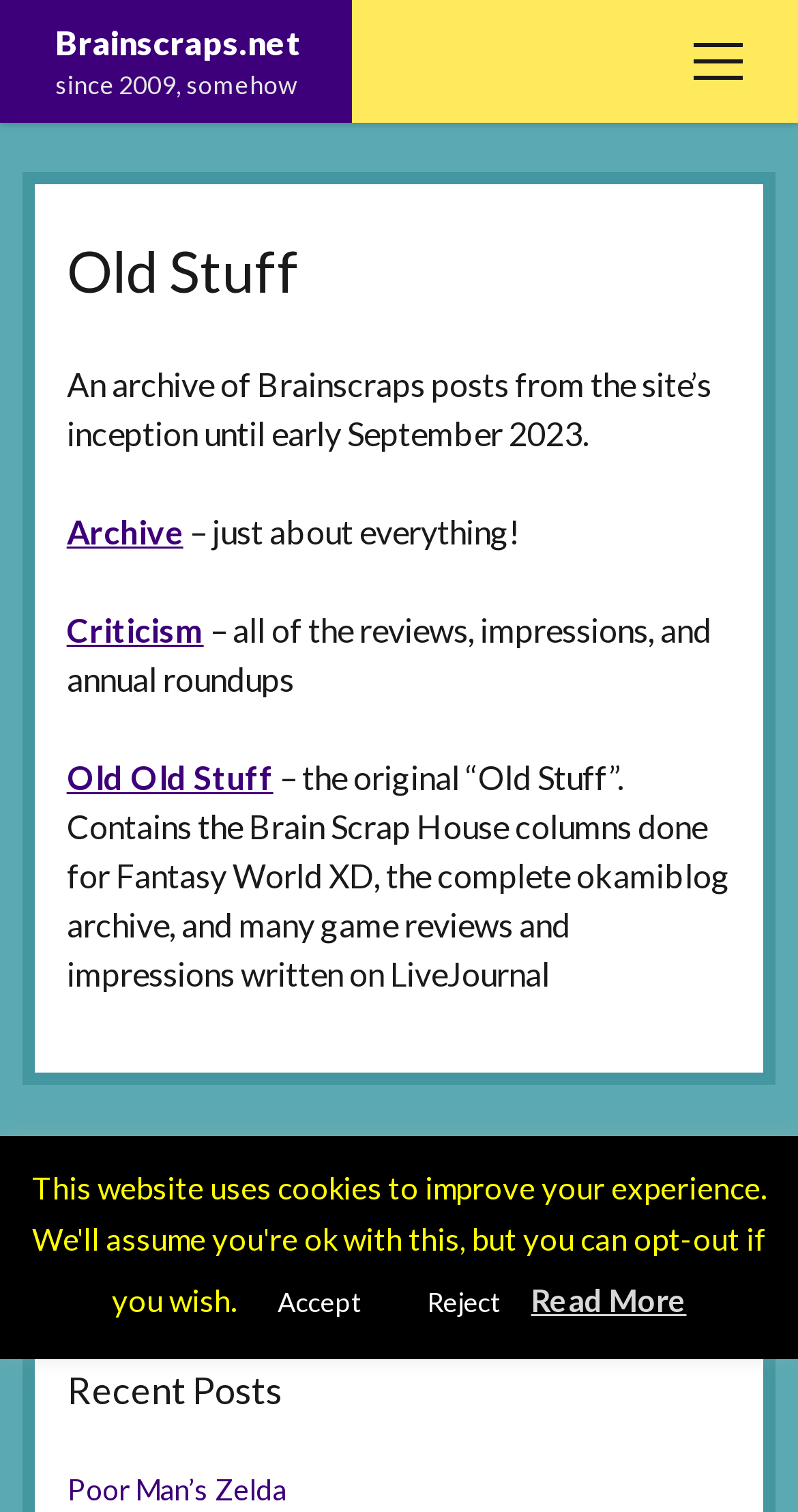Locate the bounding box coordinates of the clickable region necessary to complete the following instruction: "read recent posts". Provide the coordinates in the format of four float numbers between 0 and 1, i.e., [left, top, right, bottom].

[0.085, 0.904, 0.915, 0.937]